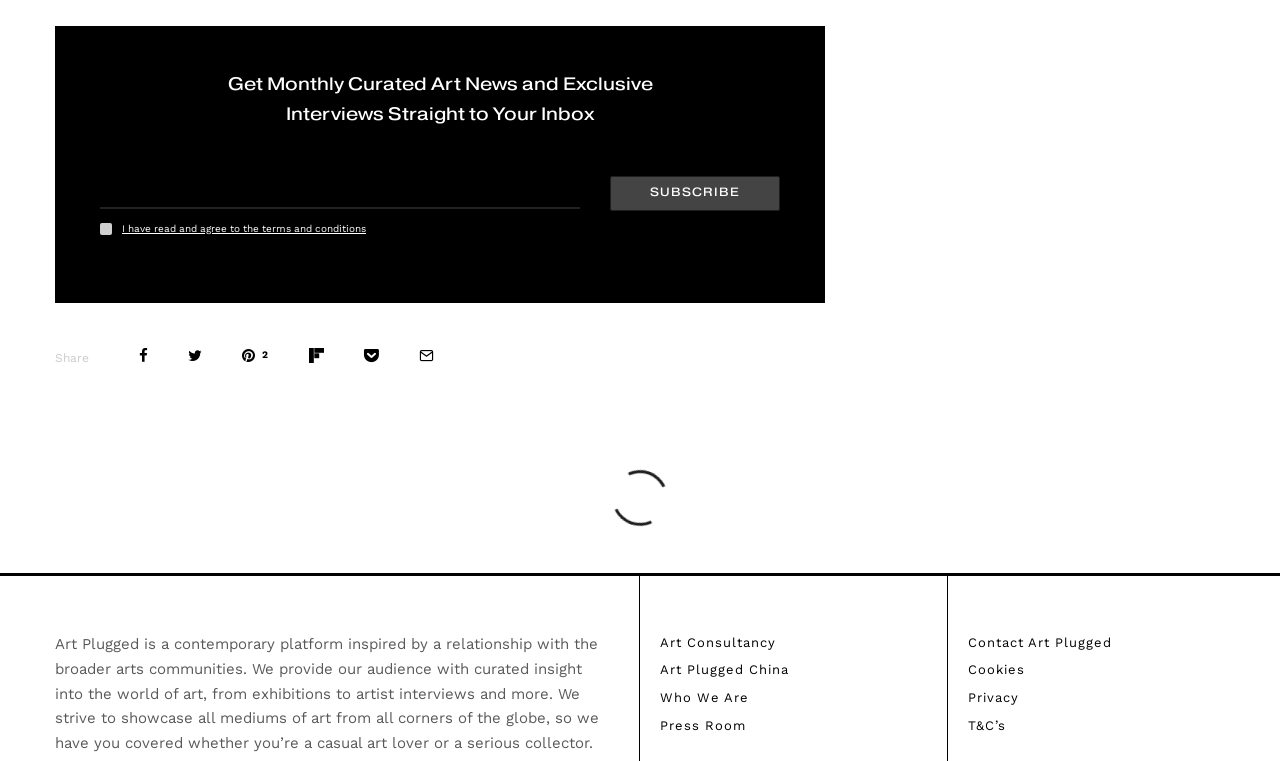Identify the bounding box coordinates for the region to click in order to carry out this instruction: "Contact Jessica". Provide the coordinates using four float numbers between 0 and 1, formatted as [left, top, right, bottom].

None